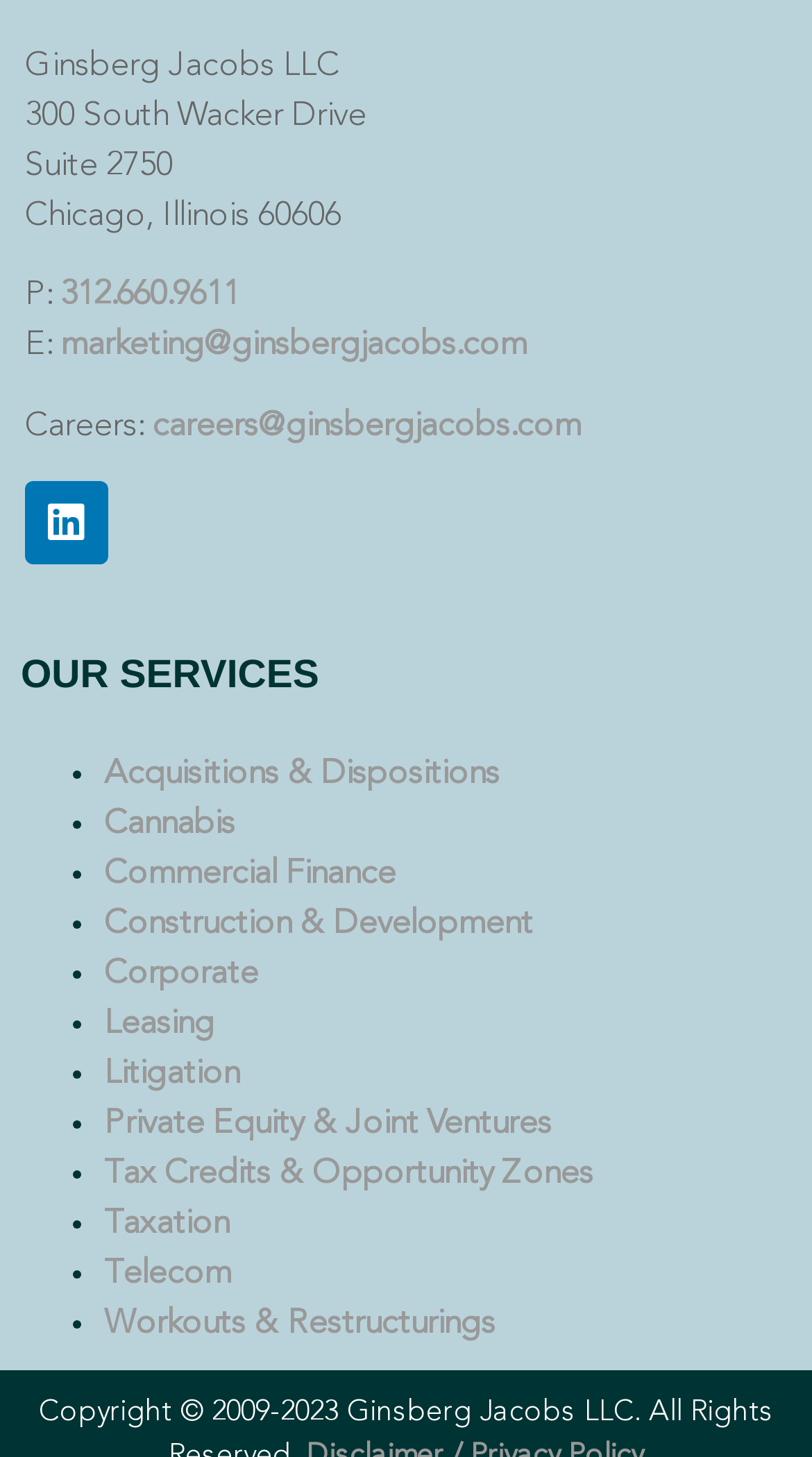Find the bounding box coordinates for the UI element that matches this description: "Commercial Finance".

[0.128, 0.588, 0.487, 0.611]